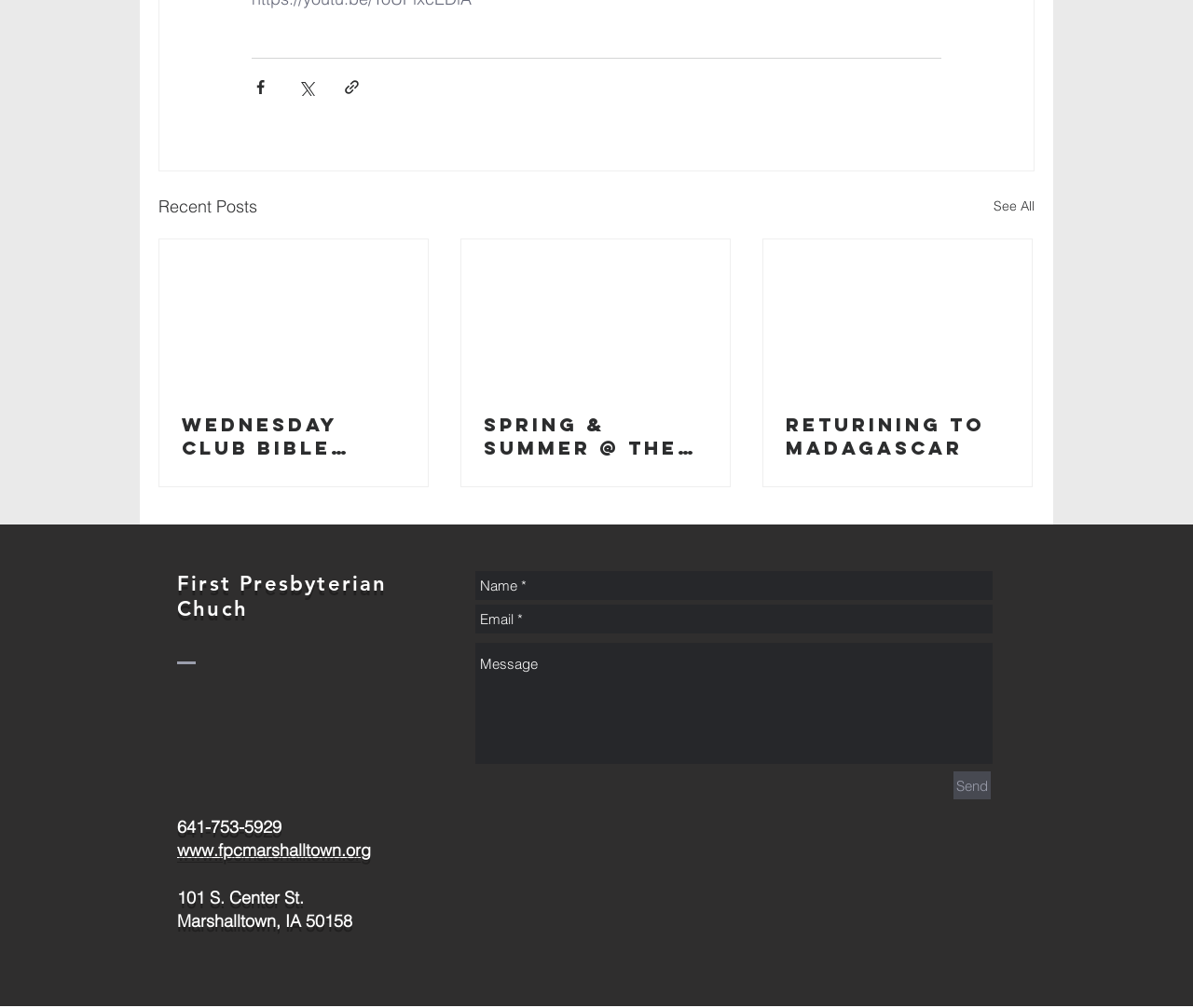How many recent posts are displayed?
Please respond to the question with a detailed and thorough explanation.

I counted the number of article elements with links inside them, which are located below the 'Recent Posts' heading. There are three such elements, so I concluded that three recent posts are displayed.